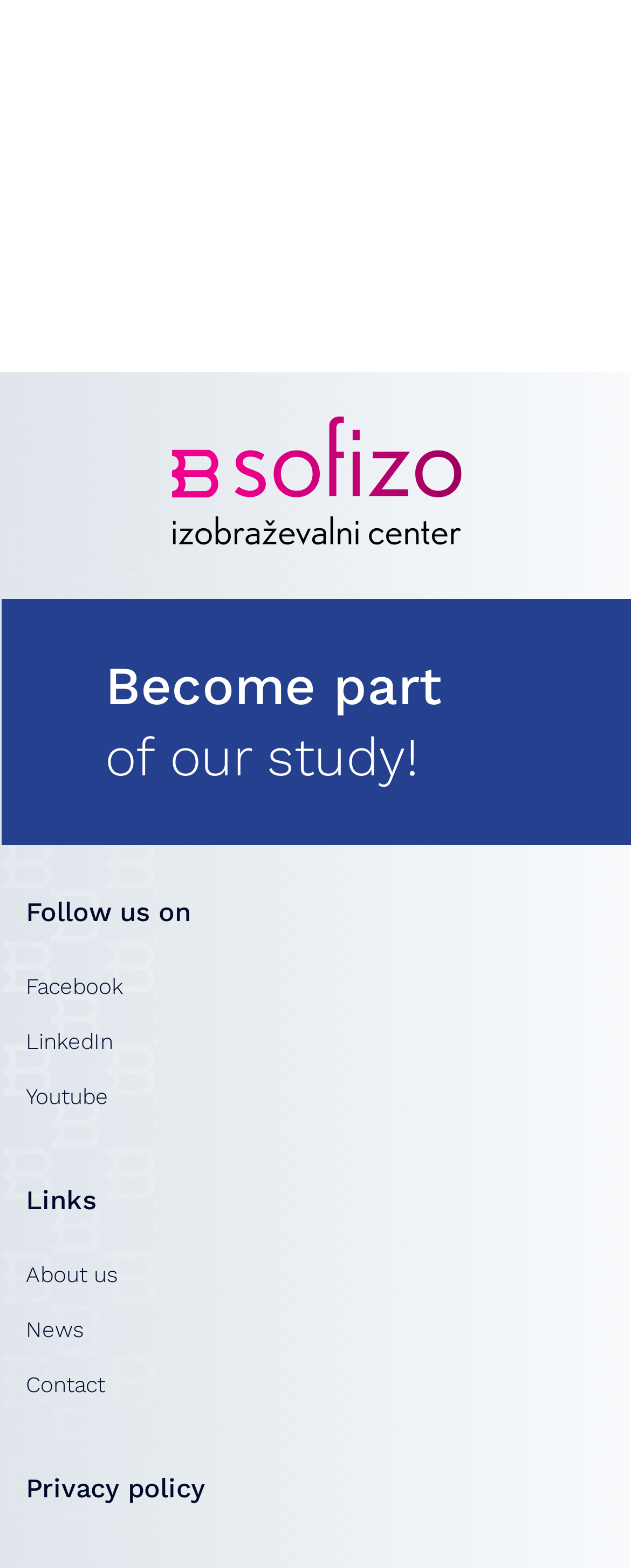Determine the bounding box coordinates for the area you should click to complete the following instruction: "Go to About us page".

[0.041, 0.801, 0.187, 0.824]